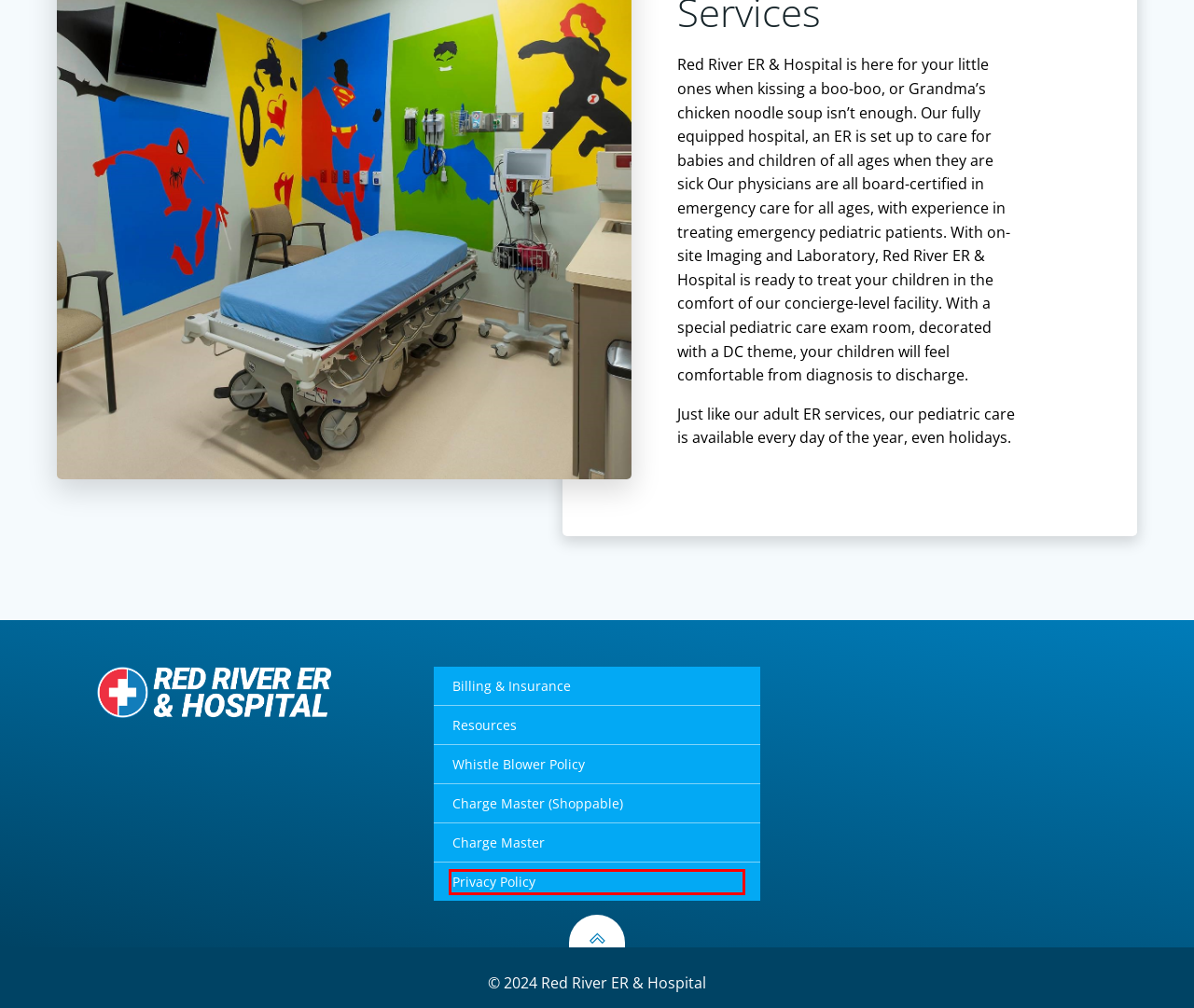Please examine the screenshot provided, which contains a red bounding box around a UI element. Select the webpage description that most accurately describes the new page displayed after clicking the highlighted element. Here are the candidates:
A. Resources - Red River ER & Hospital
B. Blog - Red River ER & Hospital
C. Medical Detox - Red River ER & Hospital
D. Contact - Red River ER & Hospital
E. Billing & Insurance - Red River ER & Hospital
F. Privacy Policy - Red River ER & Hospital
G. Home - Red River ER & Hospital
H. Outpatient & Imaging - Red River ER & Hospital

F